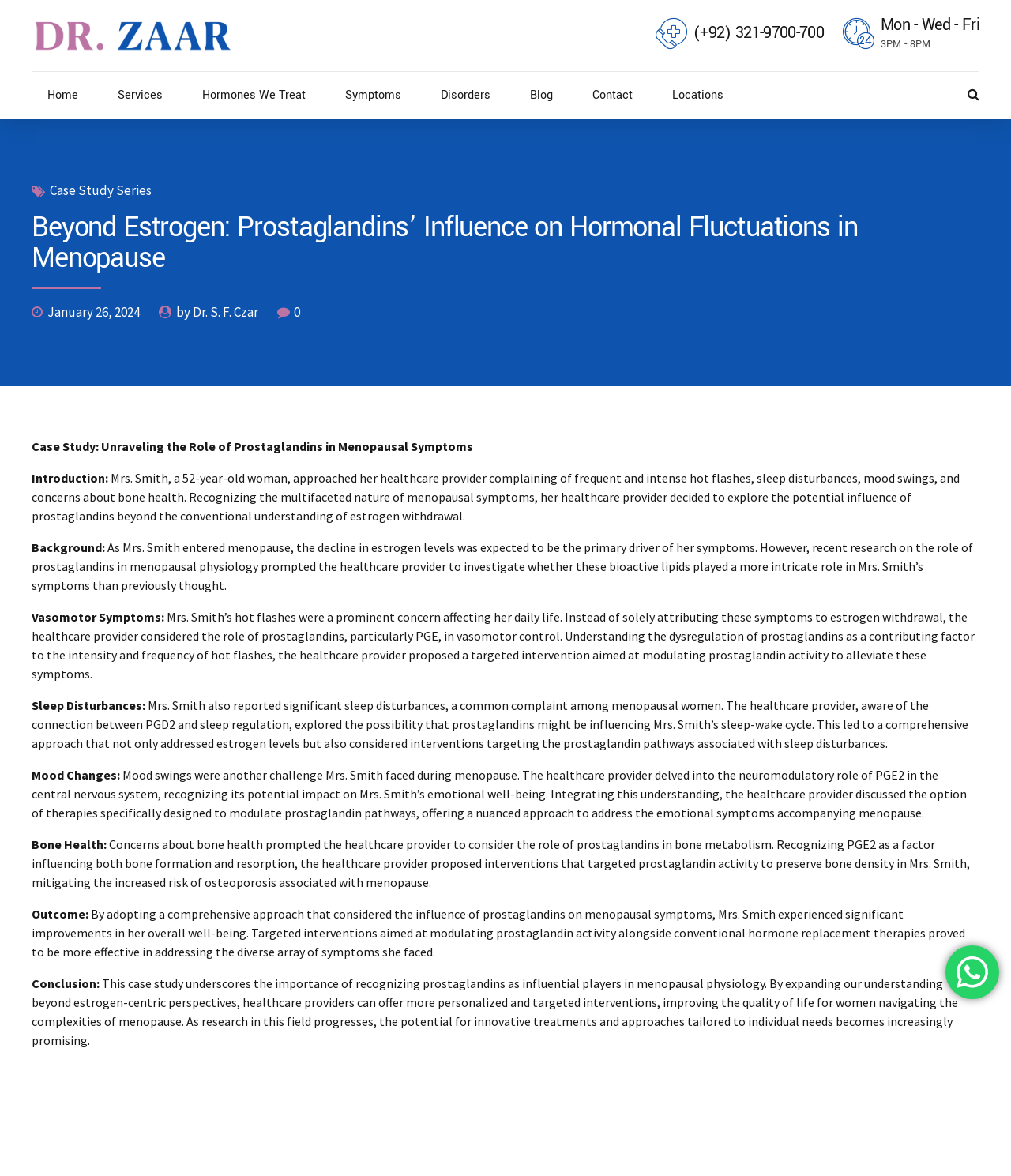From the image, can you give a detailed response to the question below:
What is the topic of the case study?

The answer can be found in the section 'Case Study: Unraveling the Role of Prostaglandins in Menopausal Symptoms' which is the main topic of the webpage.